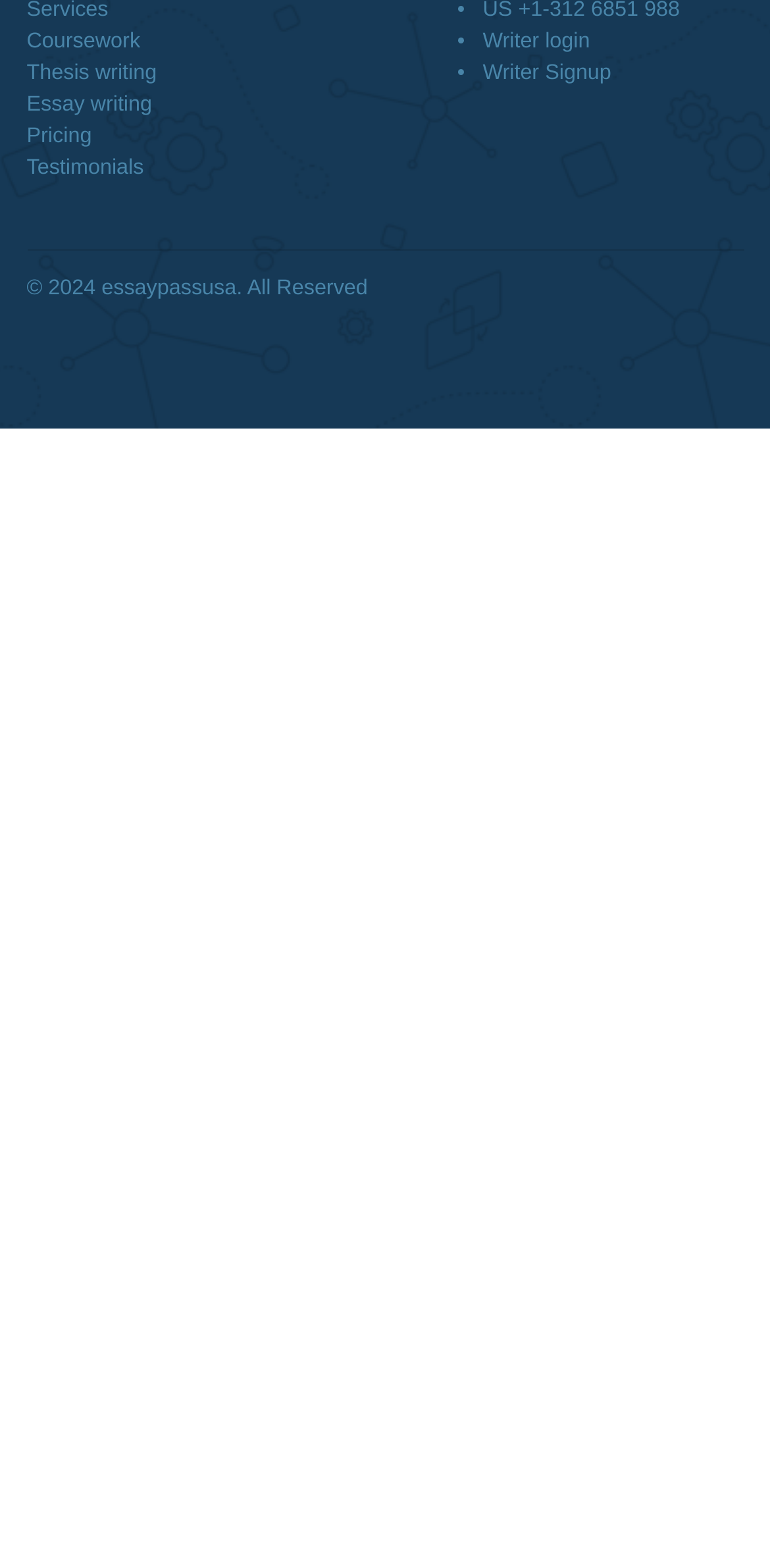Specify the bounding box coordinates of the element's region that should be clicked to achieve the following instruction: "Go to Home". The bounding box coordinates consist of four float numbers between 0 and 1, in the format [left, top, right, bottom].

[0.038, 0.669, 0.517, 0.692]